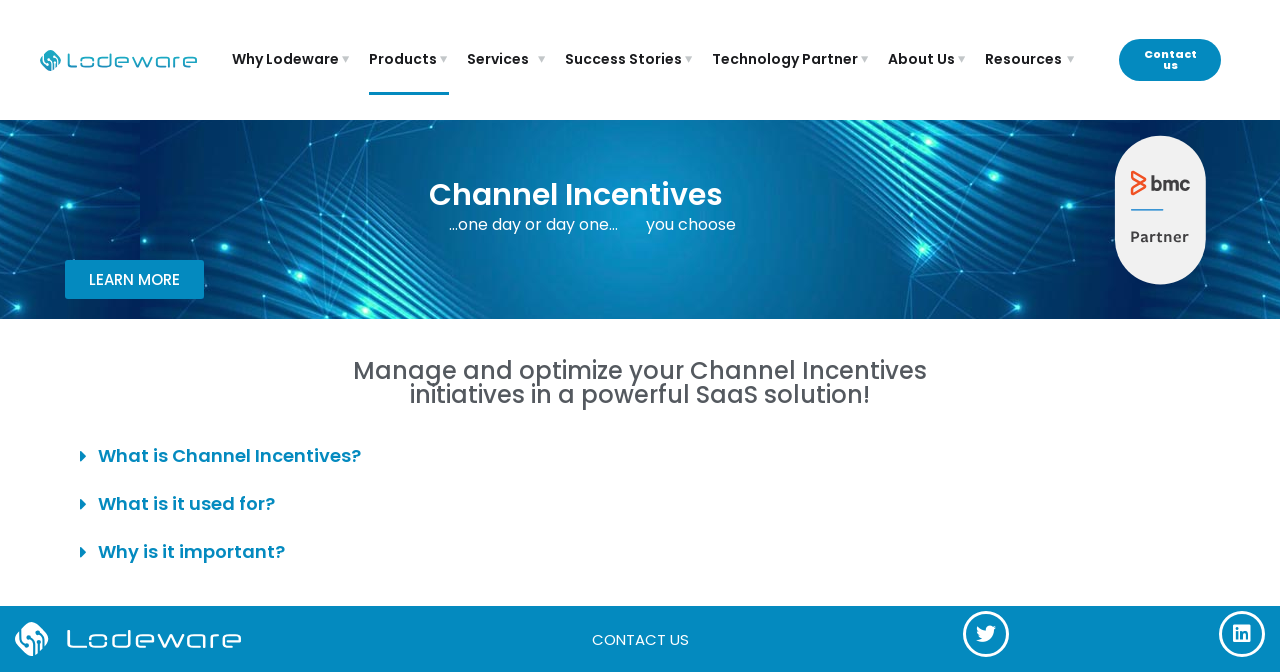Please determine the bounding box coordinates of the area that needs to be clicked to complete this task: 'Click on the 'What is Channel Incentives?' button'. The coordinates must be four float numbers between 0 and 1, formatted as [left, top, right, bottom].

[0.051, 0.665, 0.949, 0.699]